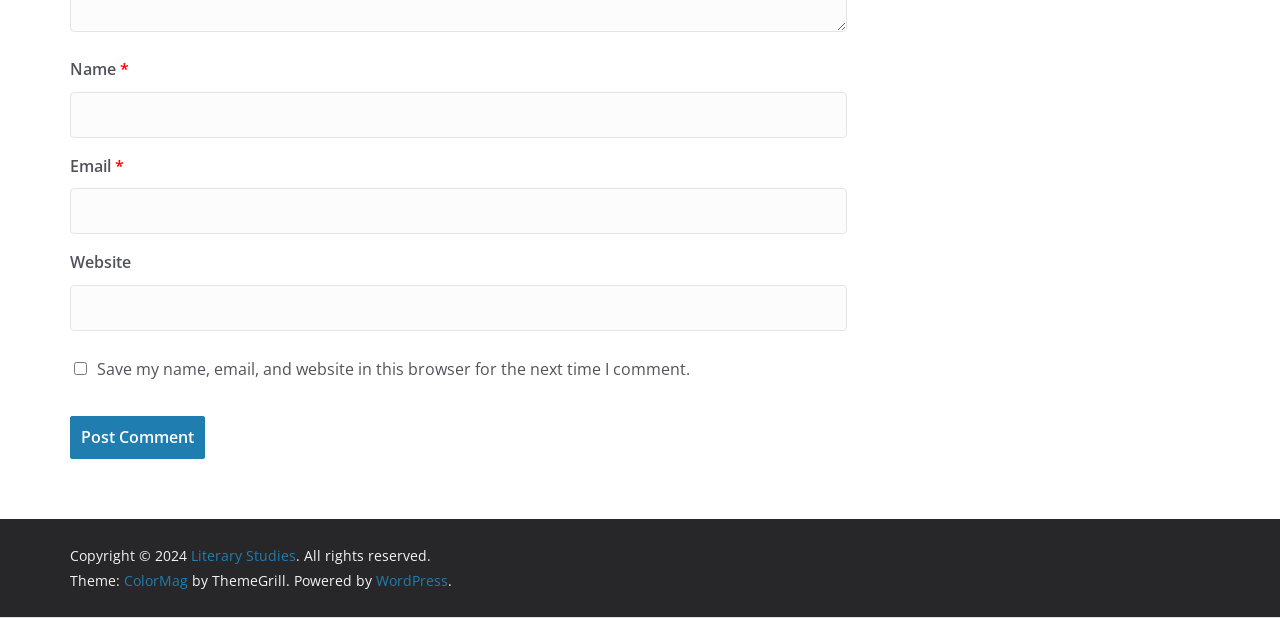Identify the bounding box coordinates for the UI element described as: "name="submit" value="Post Comment"". The coordinates should be provided as four floats between 0 and 1: [left, top, right, bottom].

[0.055, 0.675, 0.151, 0.744]